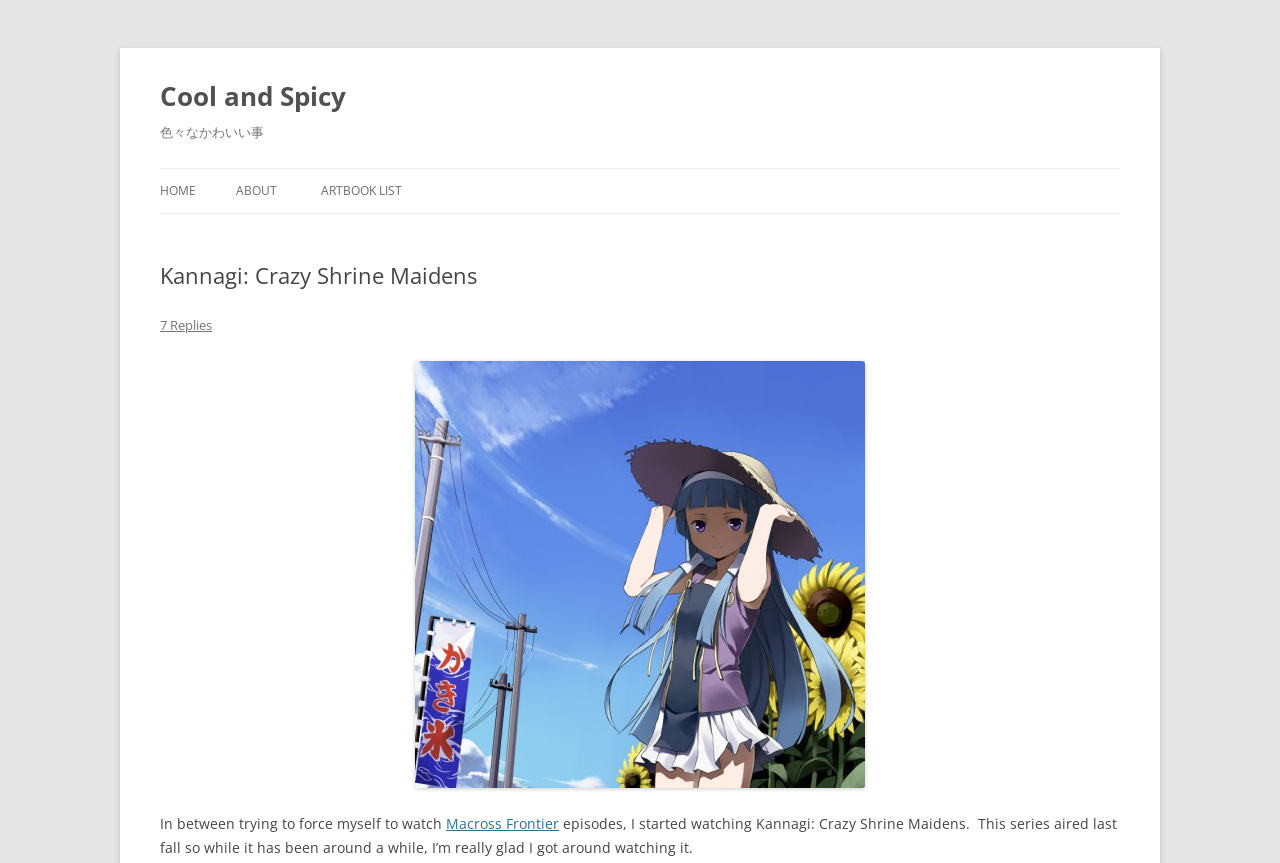Answer the following inquiry with a single word or phrase:
What is the date of the blog post?

2008-08-14